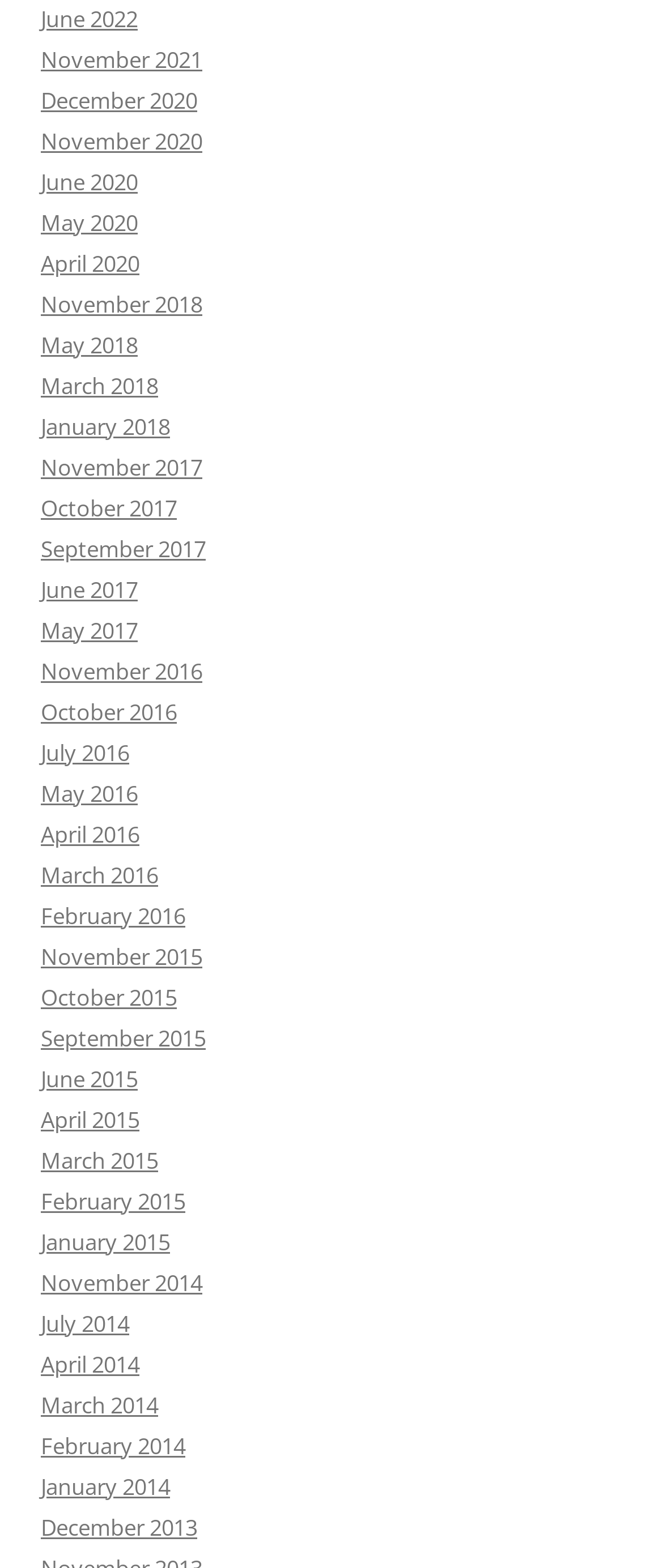Given the element description January 2018, predict the bounding box coordinates for the UI element in the webpage screenshot. The format should be (top-left x, top-left y, bottom-right x, bottom-right y), and the values should be between 0 and 1.

[0.062, 0.262, 0.256, 0.281]